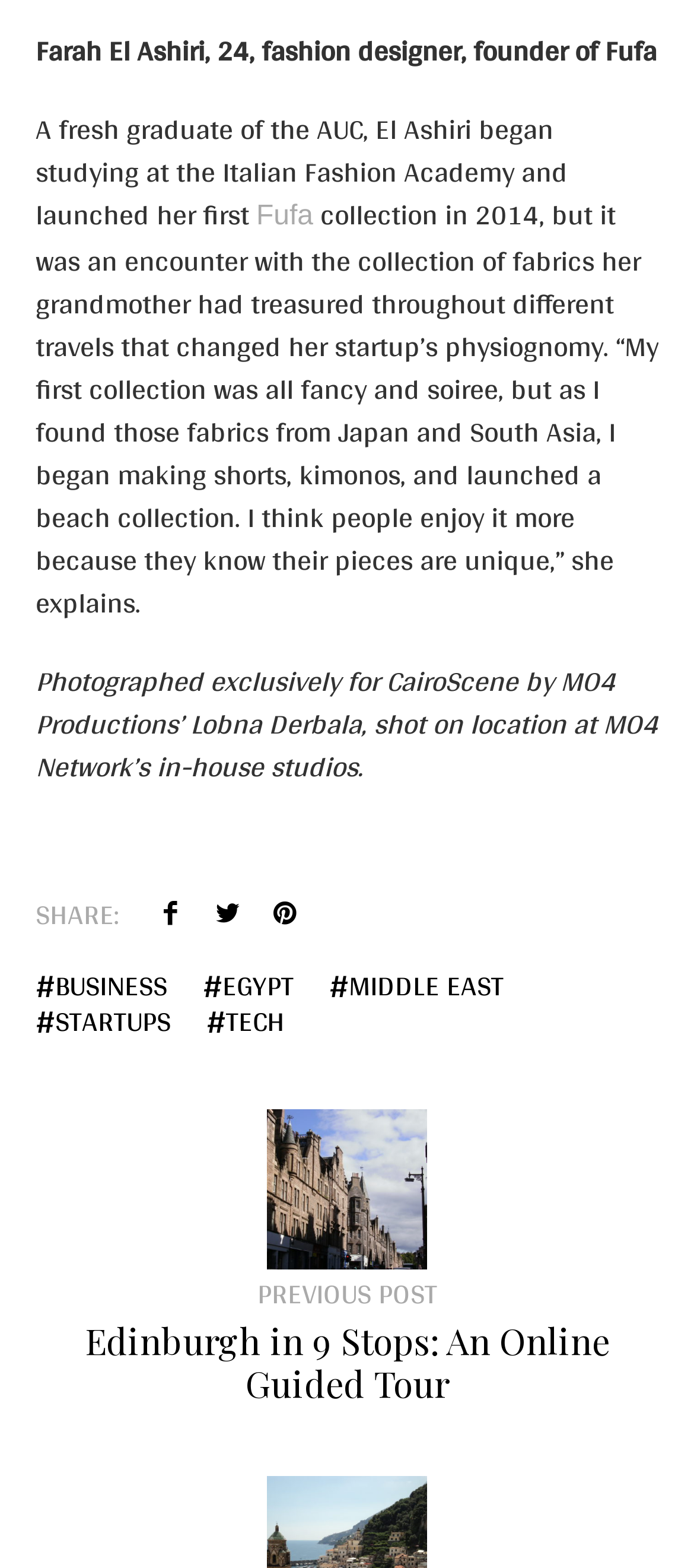Could you locate the bounding box coordinates for the section that should be clicked to accomplish this task: "Read more about STARTUPS".

[0.051, 0.641, 0.246, 0.661]